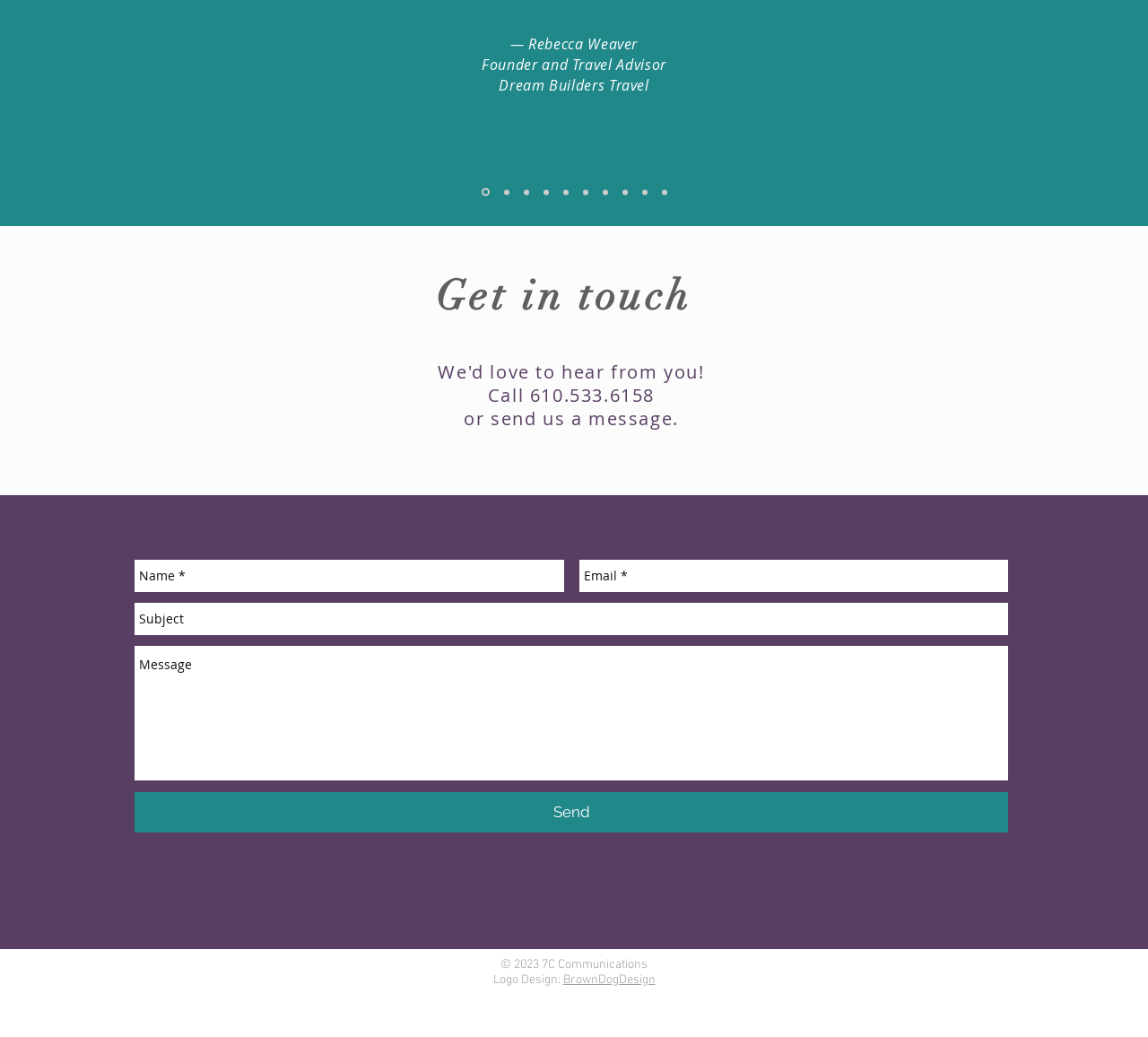Locate the coordinates of the bounding box for the clickable region that fulfills this instruction: "Learn about email copy help".

None